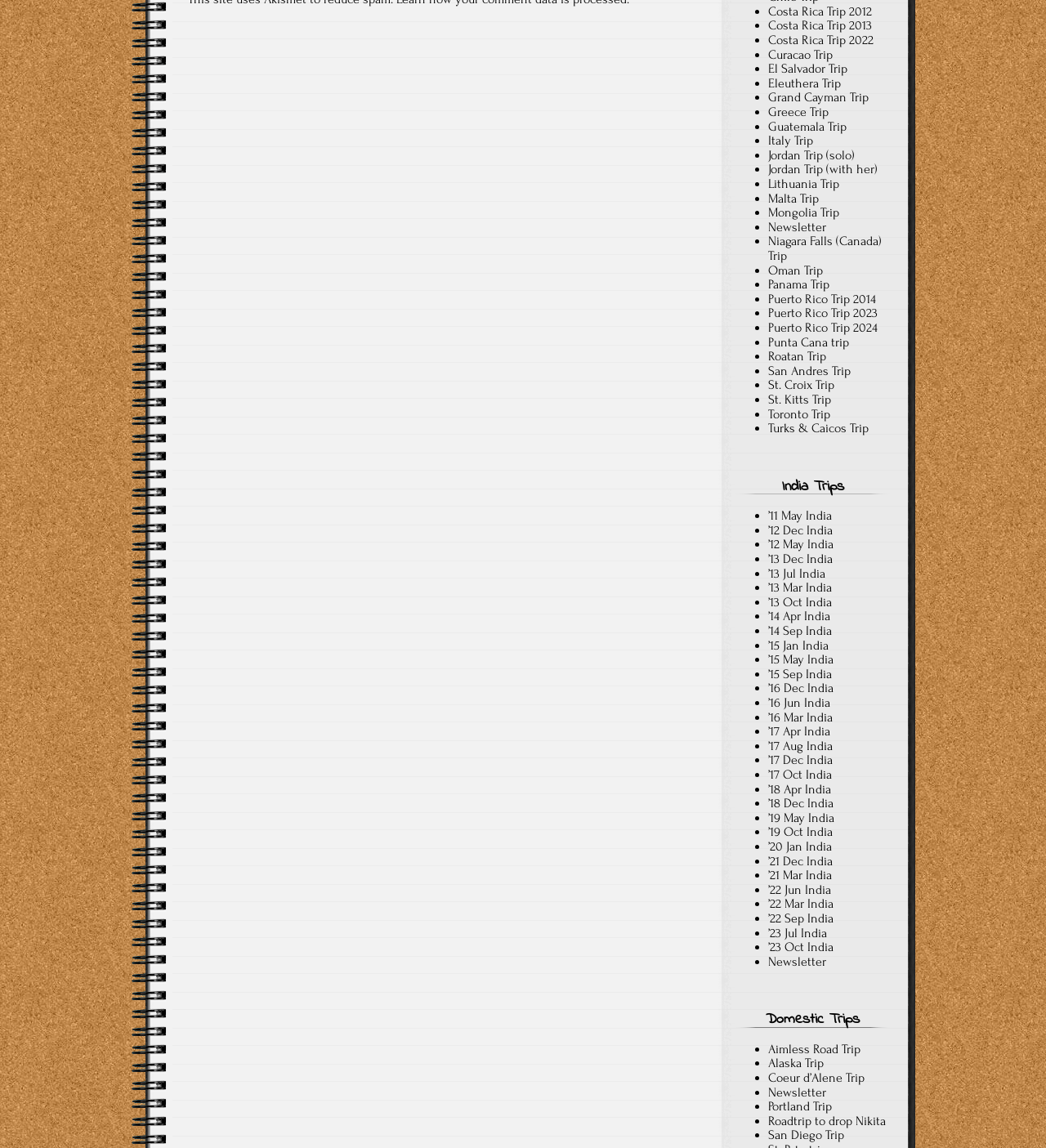Please identify the bounding box coordinates of the area I need to click to accomplish the following instruction: "Click Costa Rica Trip 2012".

[0.734, 0.003, 0.834, 0.016]